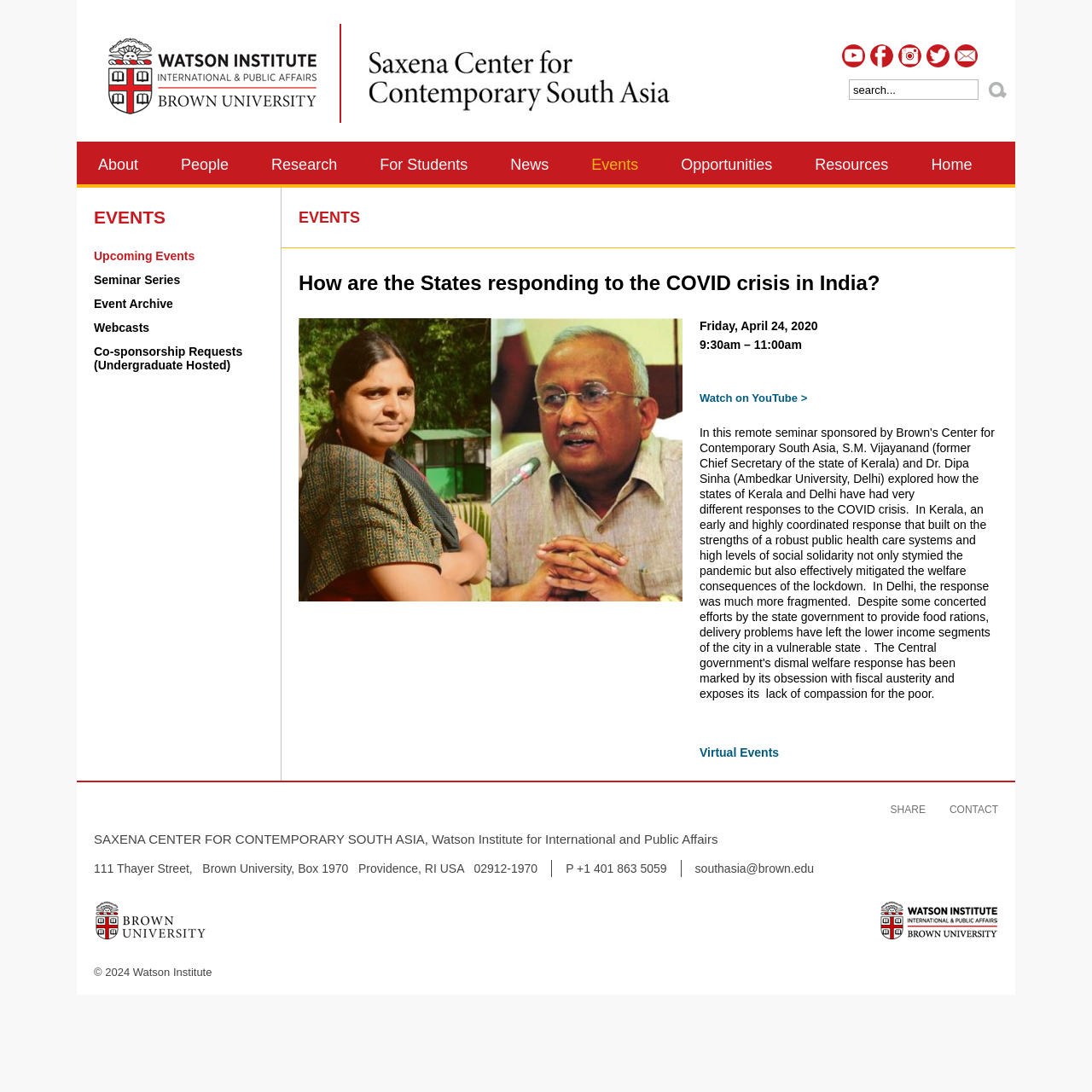Respond with a single word or phrase for the following question: 
What is the address of Brown University?

111 Thayer Street, Providence, RI USA 02912-1970